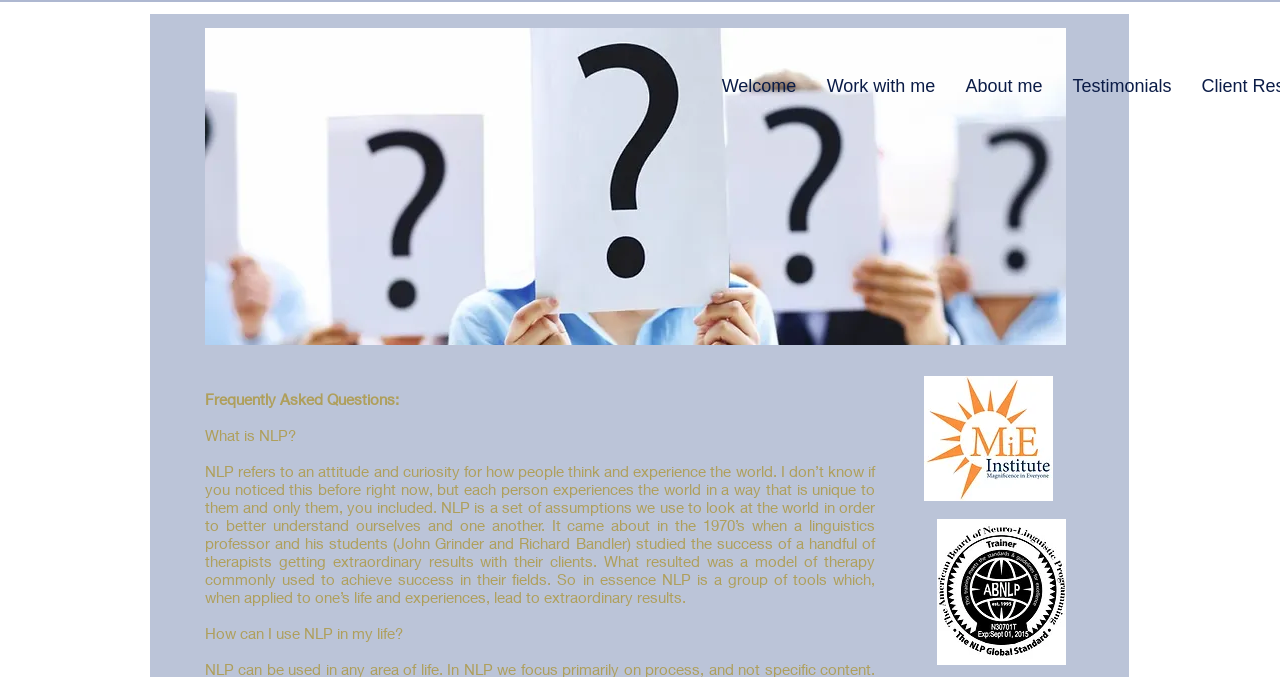What is the last question in the FAQ section?
From the screenshot, supply a one-word or short-phrase answer.

How can I use NLP in my life?